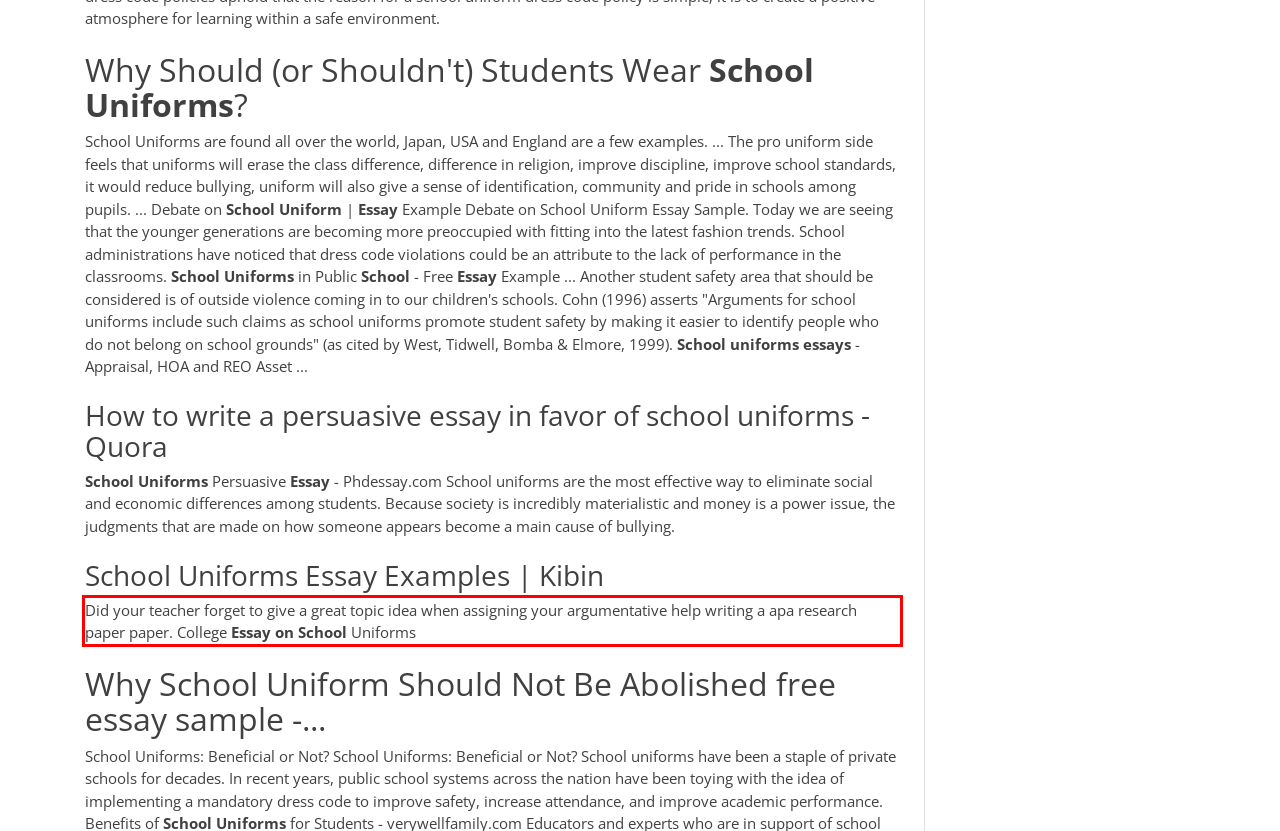You are given a webpage screenshot with a red bounding box around a UI element. Extract and generate the text inside this red bounding box.

Did your teacher forget to give a great topic idea when assigning your argumentative help writing a apa research paper paper. College Essay on School Uniforms